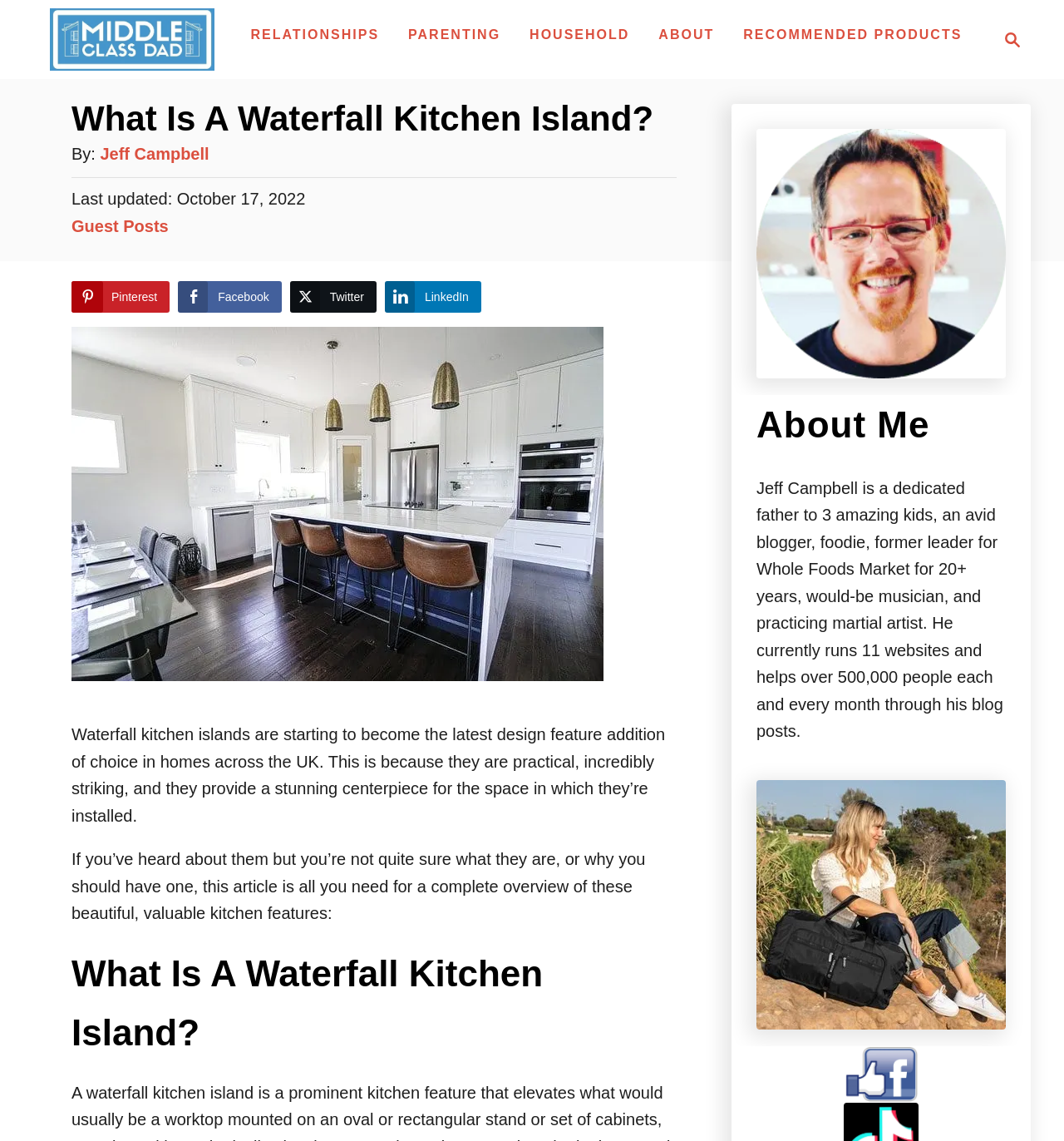Locate the bounding box coordinates of the element you need to click to accomplish the task described by this instruction: "Read the 'AI-Powered Robotic Surgeons Outperform Humans' article".

None